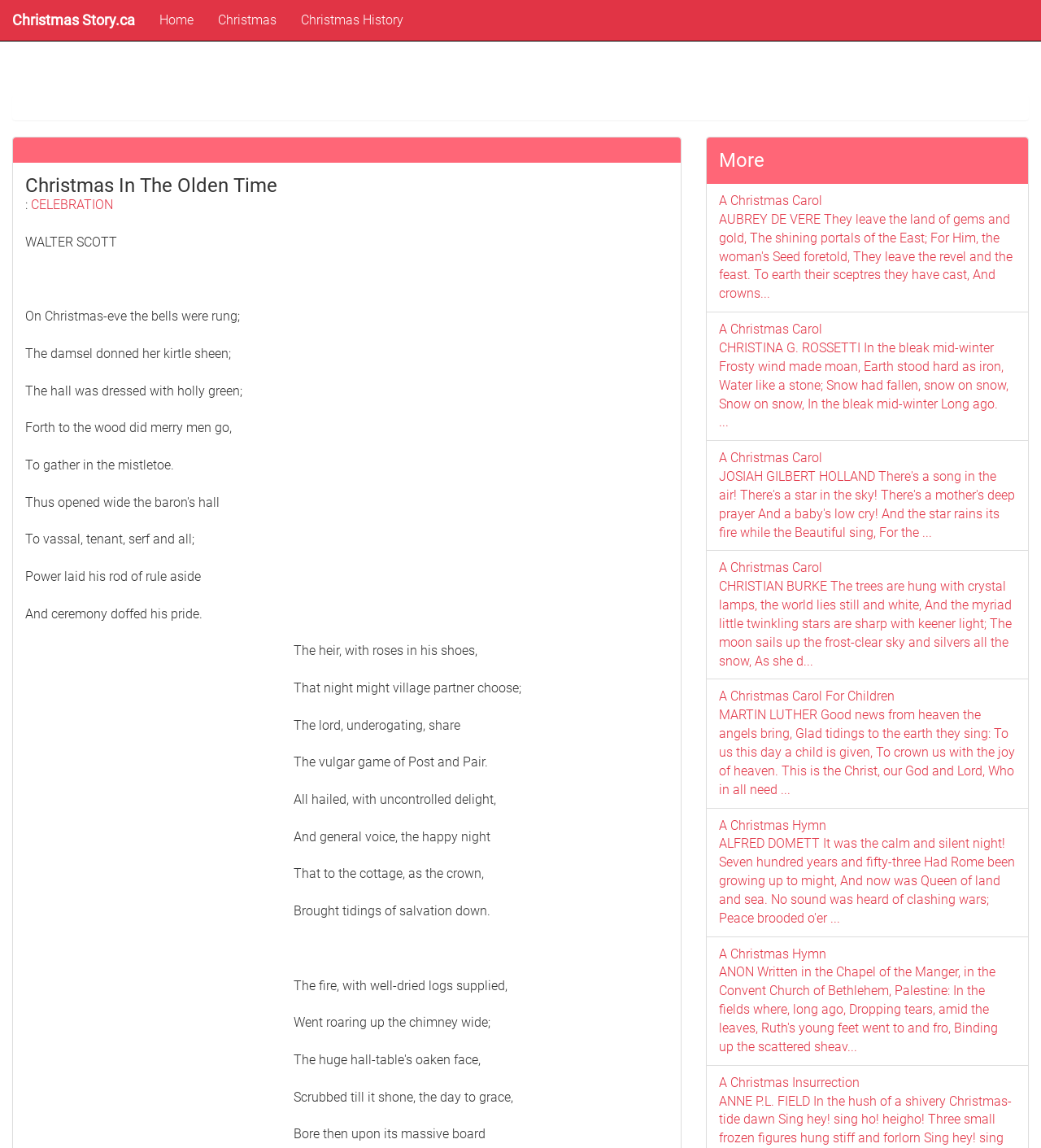Give a one-word or one-phrase response to the question:
How many poems are listed under 'More'?

6